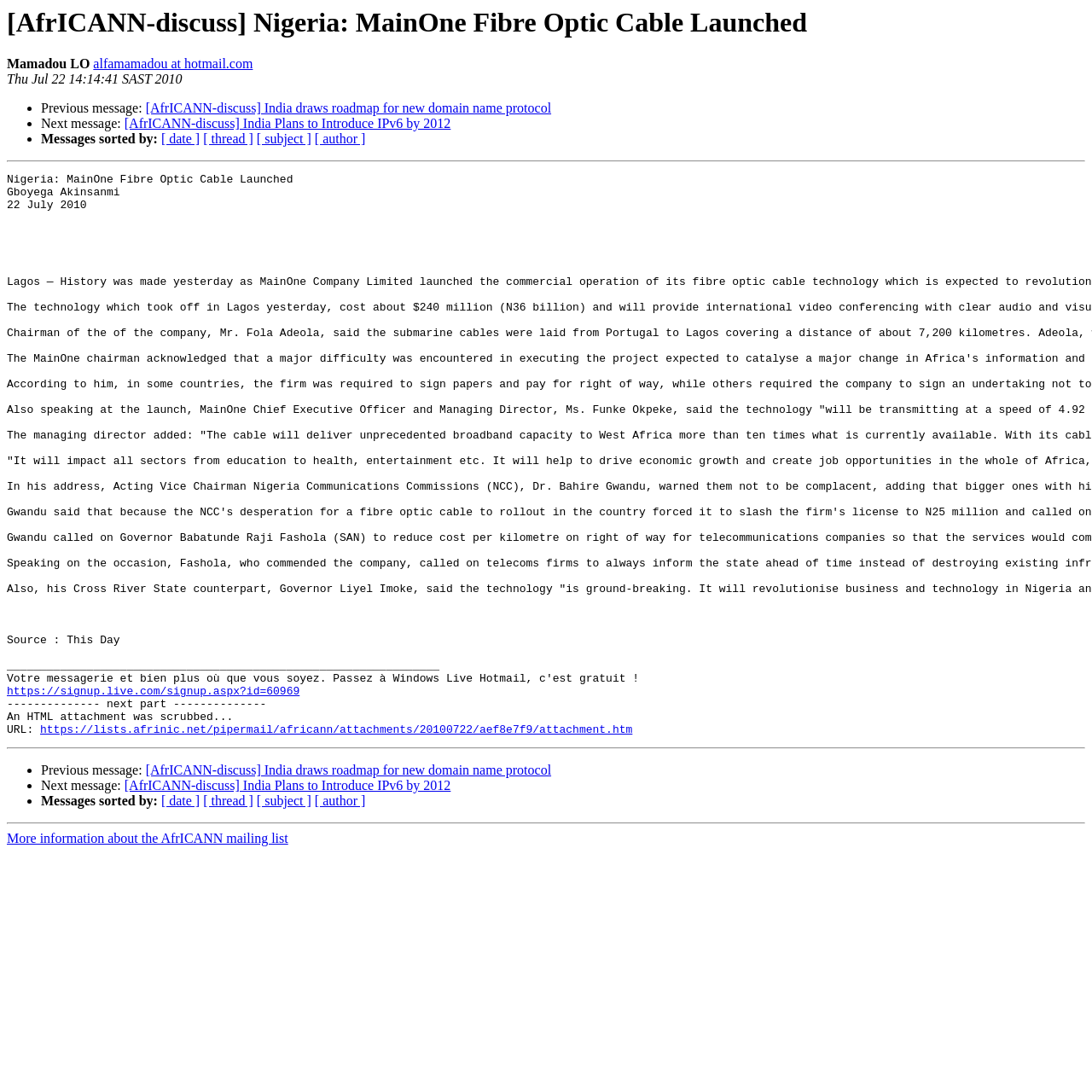Given the webpage screenshot, identify the bounding box of the UI element that matches this description: "[ author ]".

[0.288, 0.727, 0.335, 0.74]